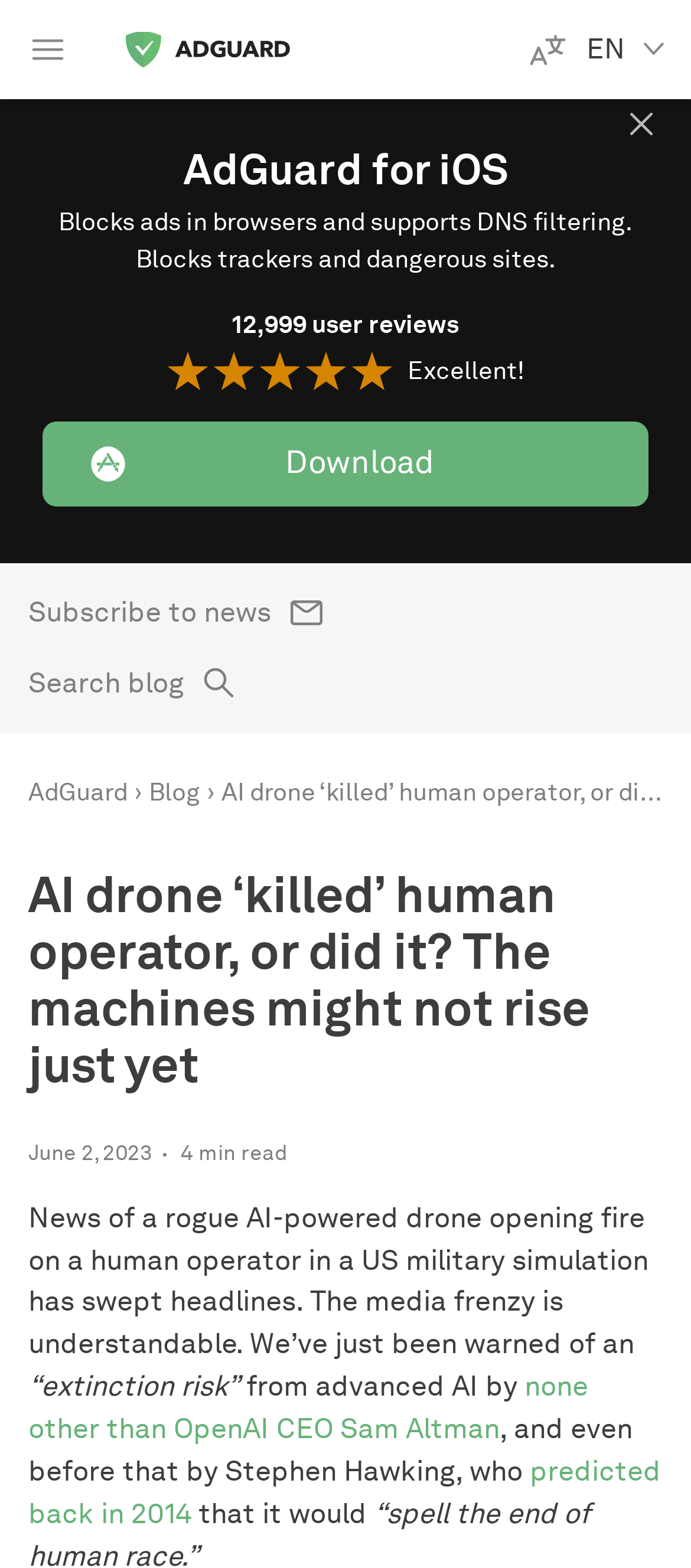Analyze the image and give a detailed response to the question:
Who predicted the extinction risk from advanced AI?

I found the answer by reading the article, which mentions that Stephen Hawking predicted the extinction risk from advanced AI back in 2014.